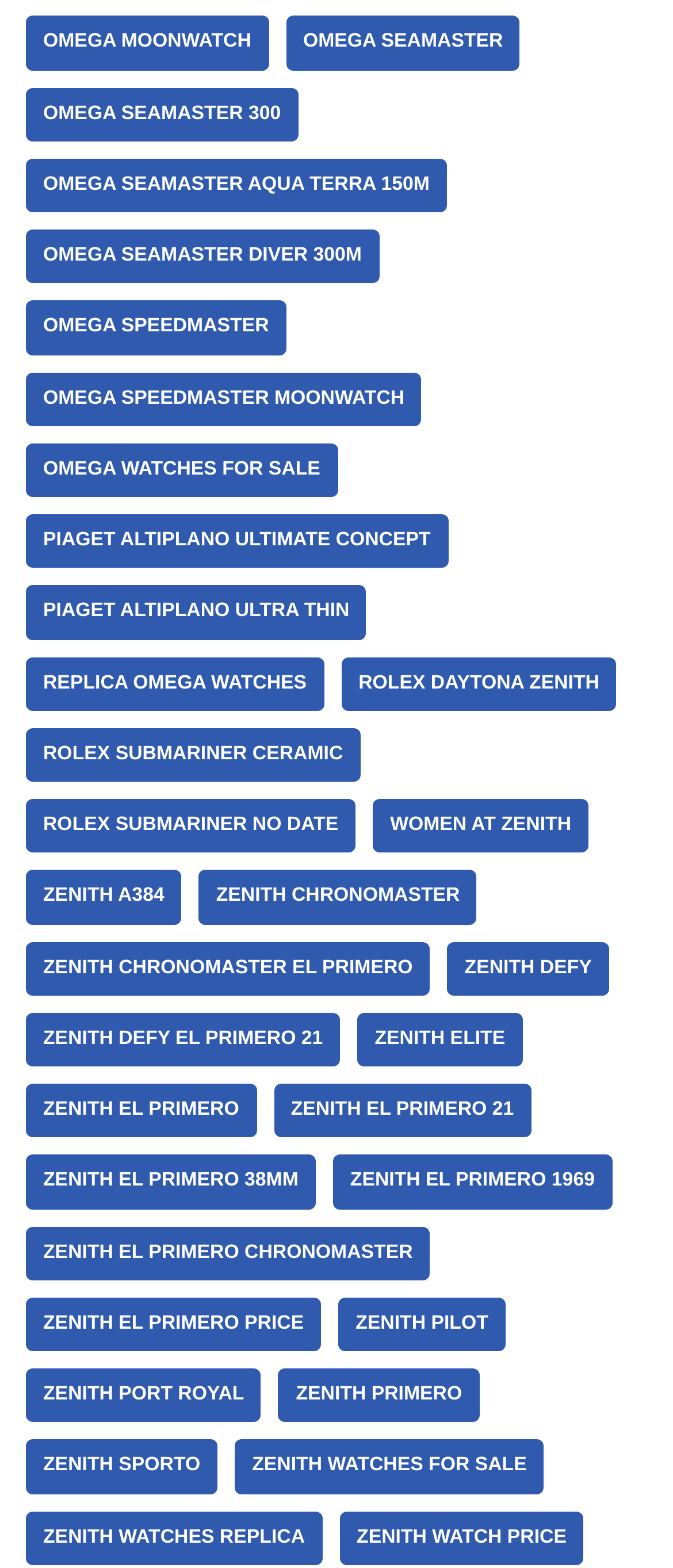What is the brand of the item with the most available products?
Please provide a single word or phrase in response based on the screenshot.

Zenith